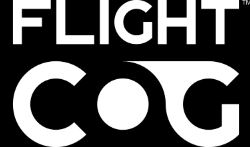What is the background of the logo?
Using the picture, provide a one-word or short phrase answer.

Contrasting